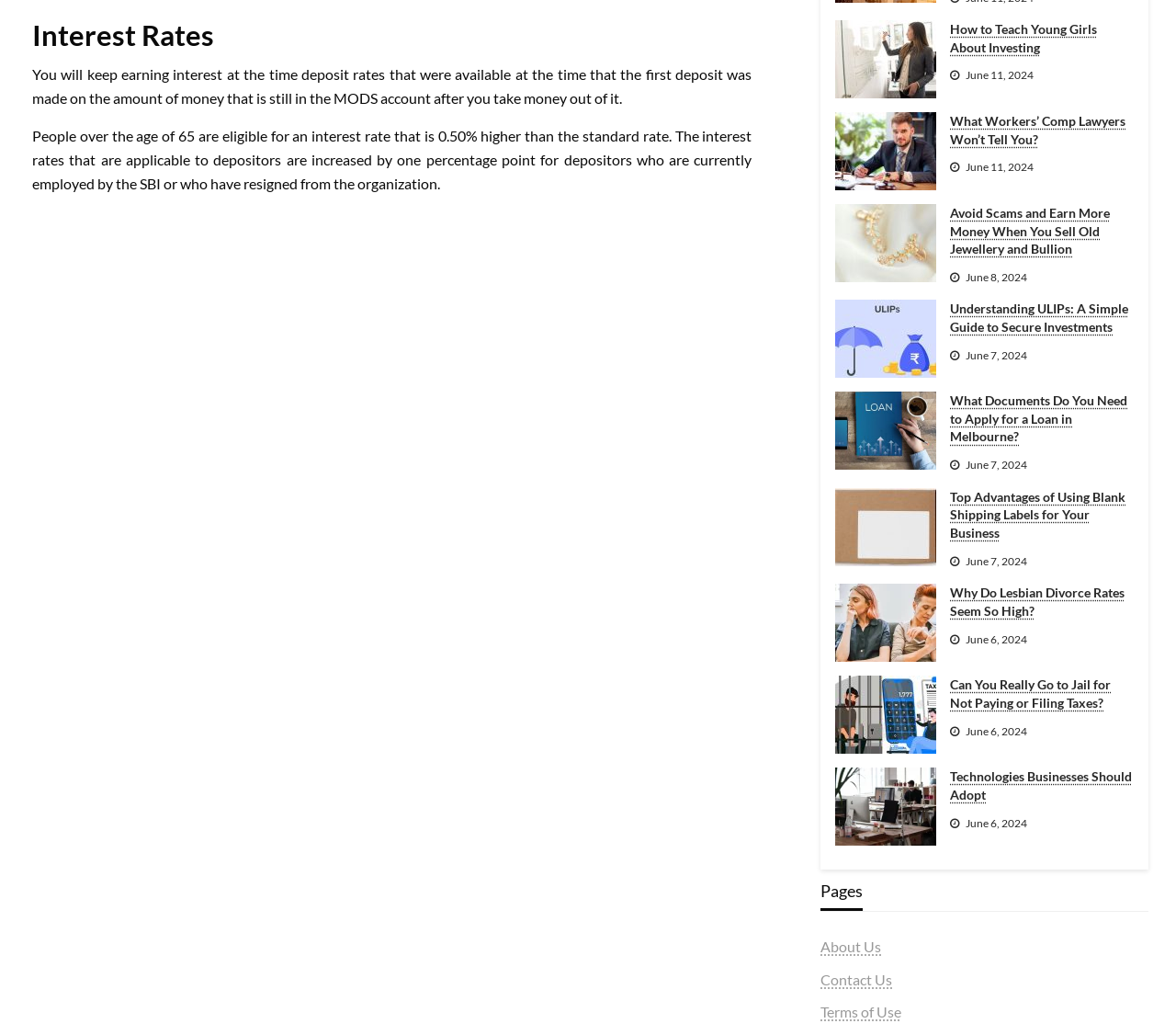Based on the element description Terms of Use, identify the bounding box of the UI element in the given webpage screenshot. The coordinates should be in the format (top-left x, top-left y, bottom-right x, bottom-right y) and must be between 0 and 1.

[0.698, 0.969, 0.767, 0.986]